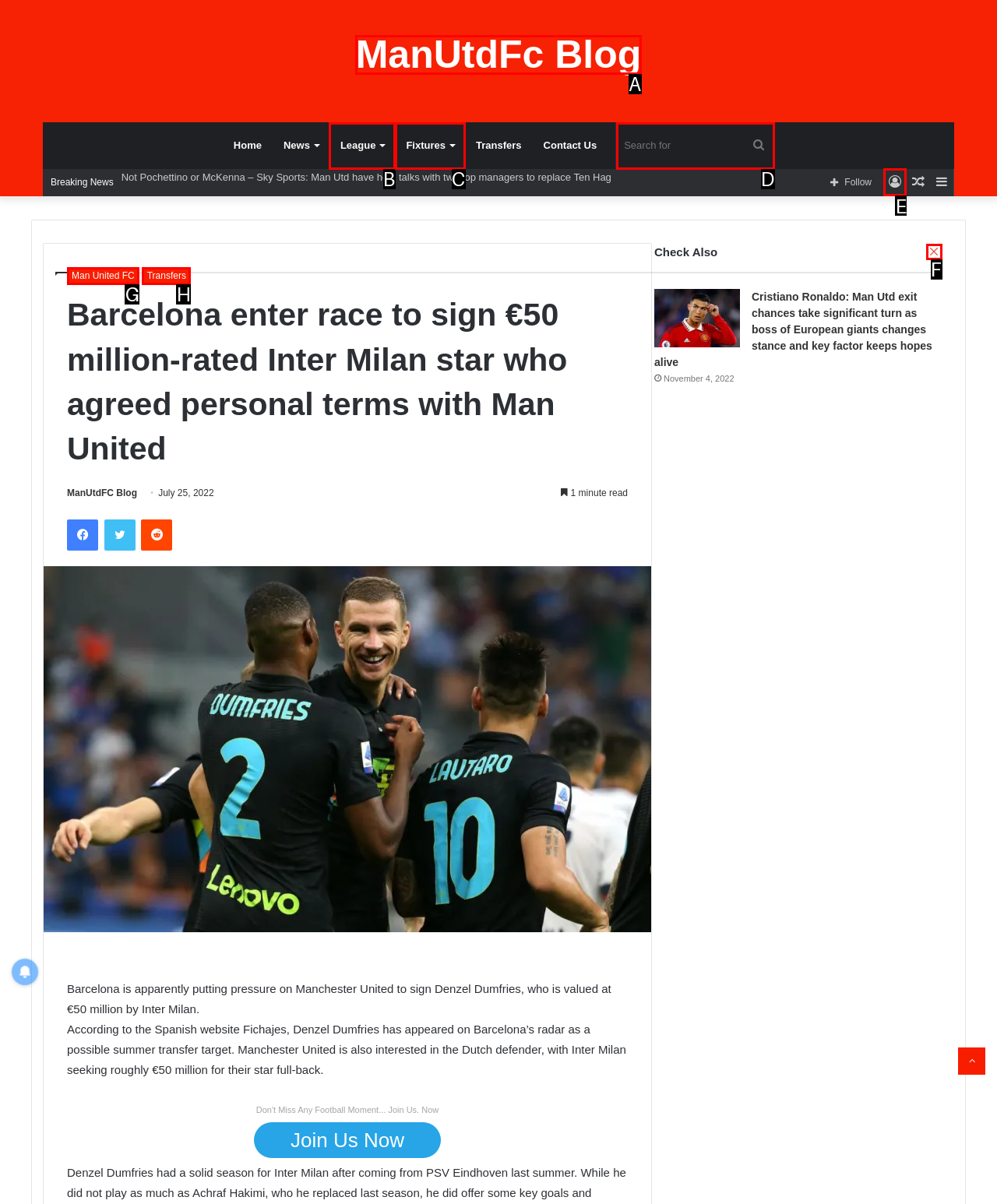Determine the HTML element to be clicked to complete the task: Log in to the website. Answer by giving the letter of the selected option.

E